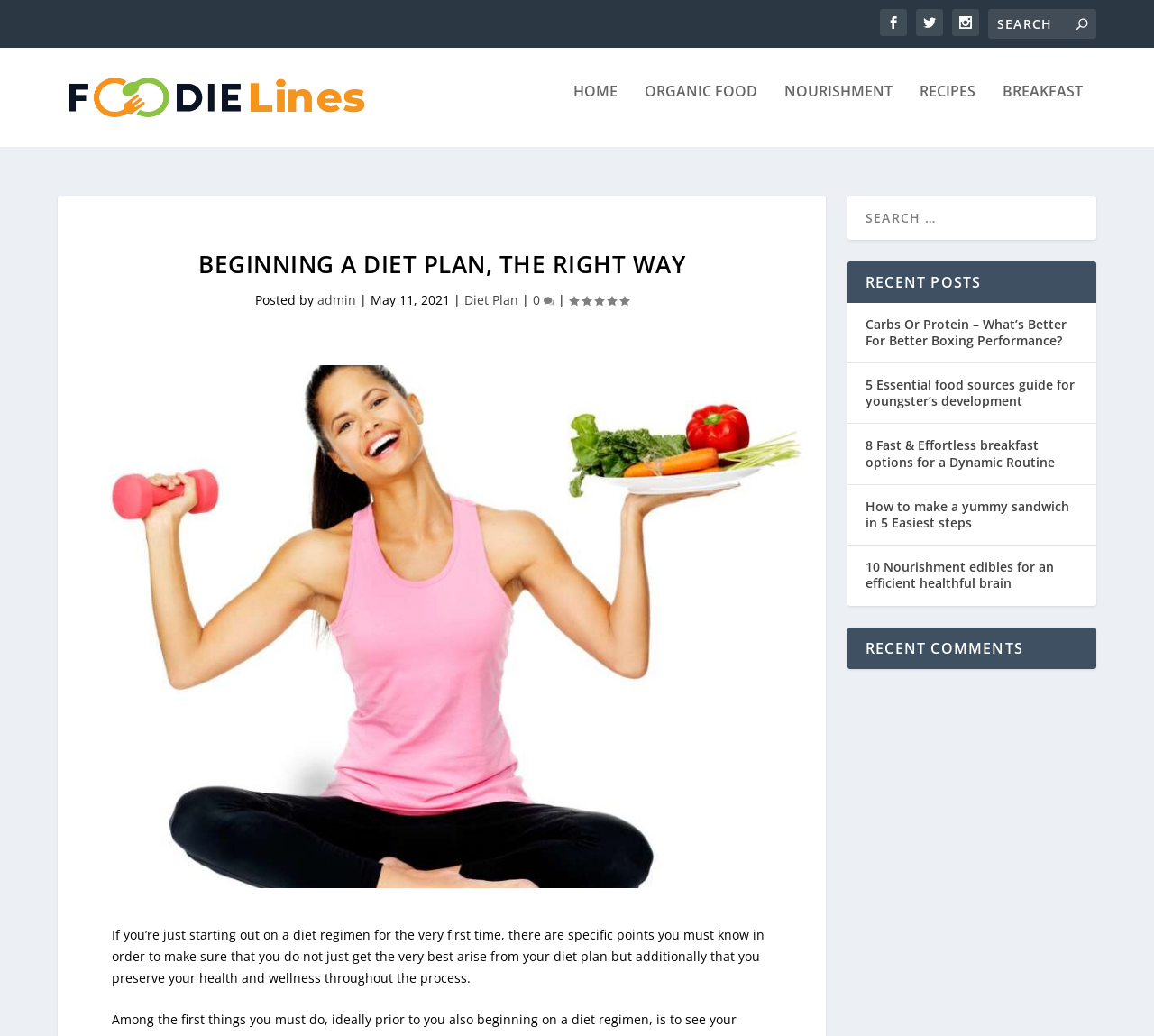Identify the bounding box coordinates for the UI element described as: "Powered by Shopify". The coordinates should be provided as four floats between 0 and 1: [left, top, right, bottom].

None